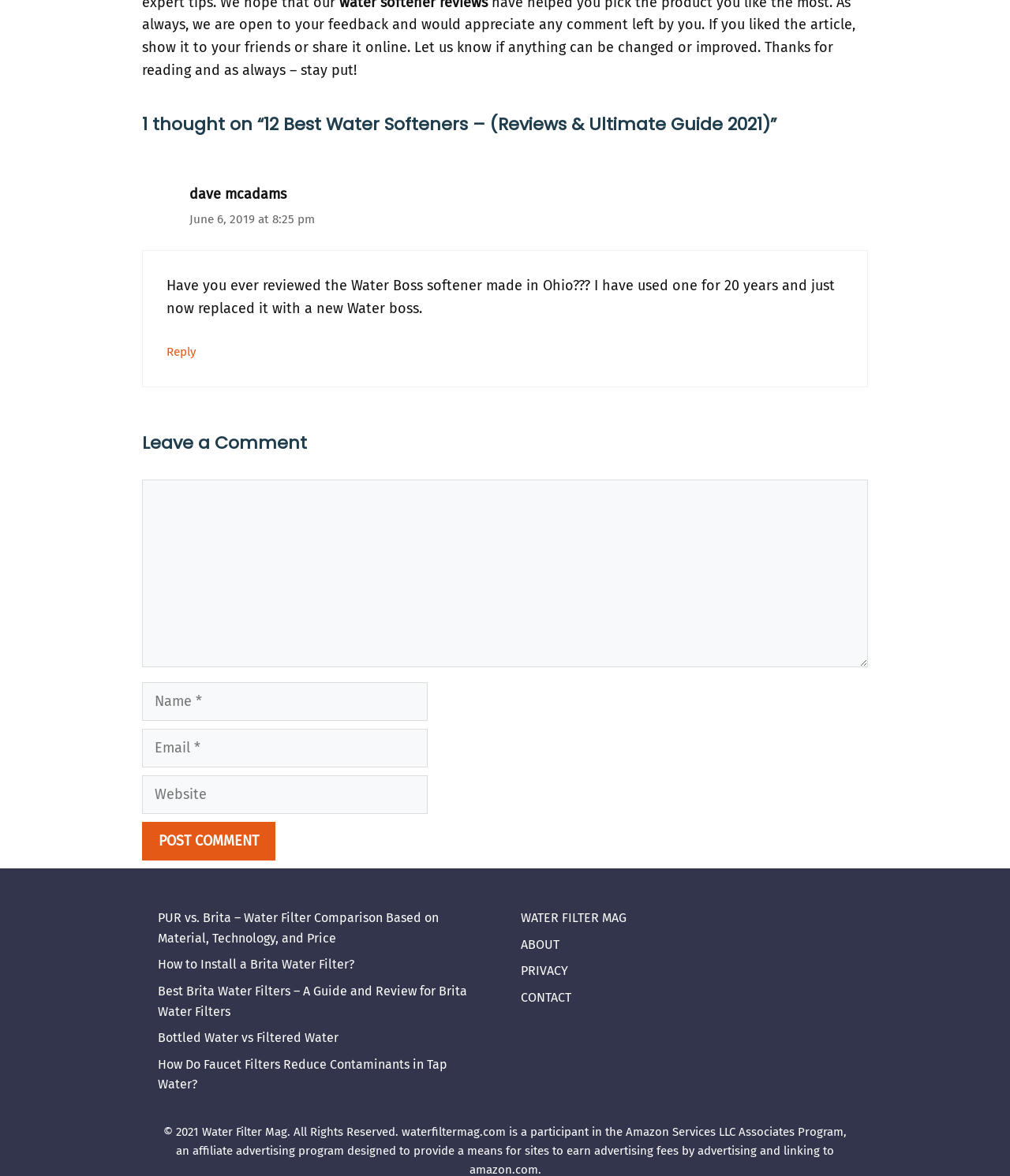Please find and report the bounding box coordinates of the element to click in order to perform the following action: "Visit the Water Filter Mag homepage". The coordinates should be expressed as four float numbers between 0 and 1, in the format [left, top, right, bottom].

[0.516, 0.744, 0.62, 0.757]